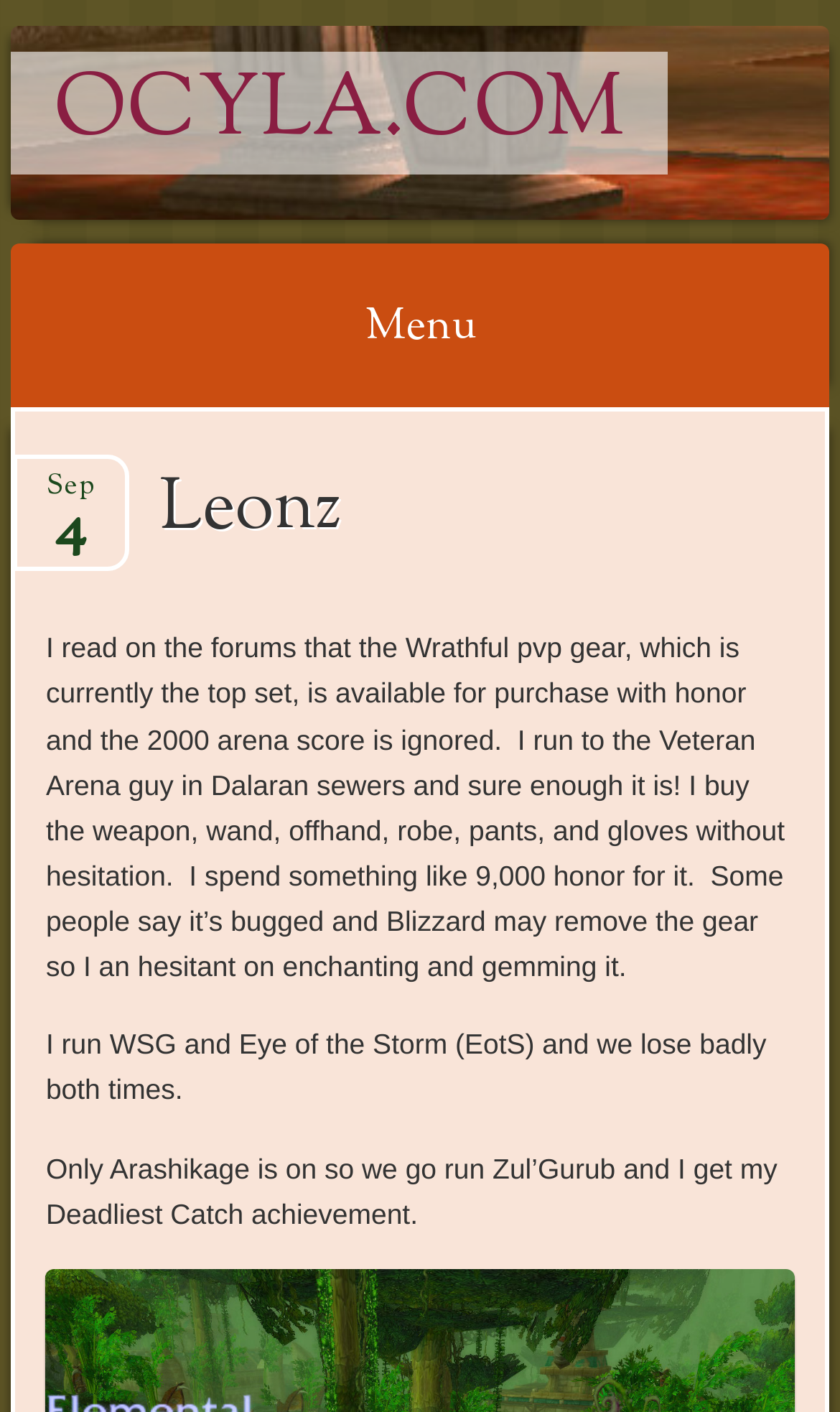How much honor did the author spend?
Please give a detailed and elaborate answer to the question based on the image.

According to the article, the author spent 9,000 honor to purchase the Wrathful PvP gear from the Veteran Arena guy.